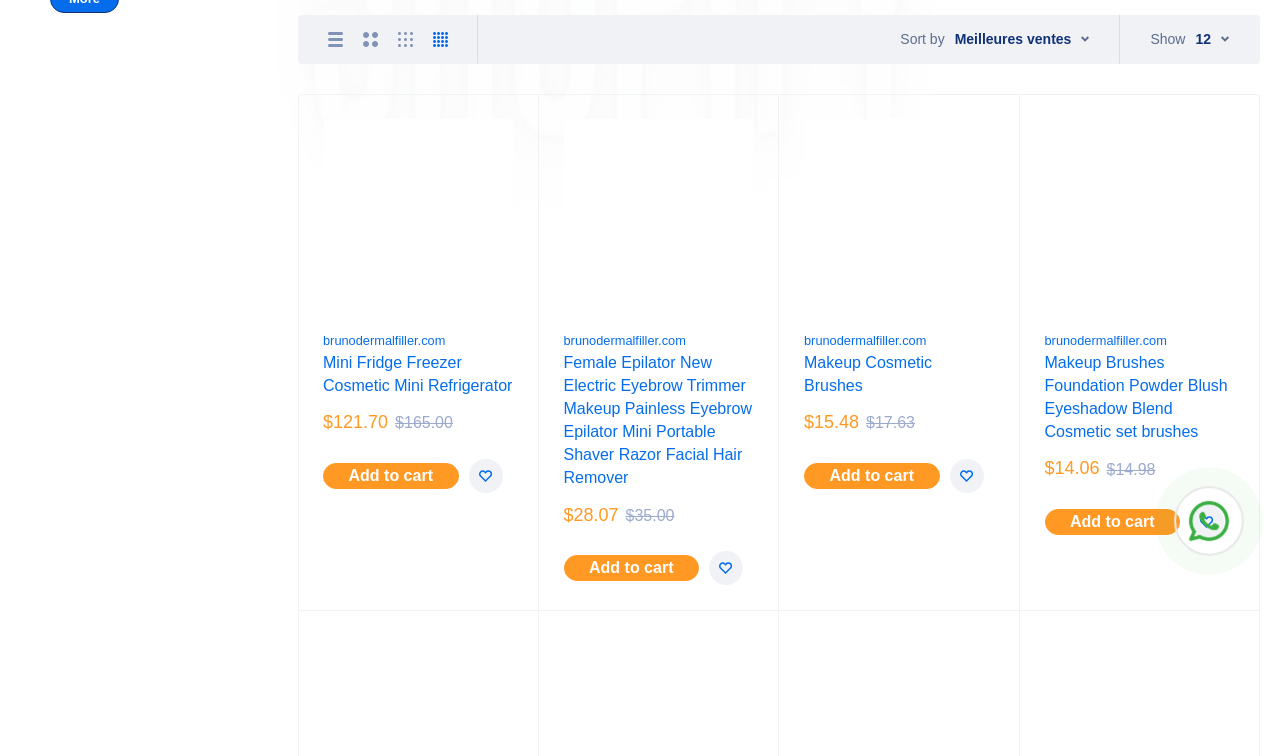Bounding box coordinates must be specified in the format (top-left x, top-left y, bottom-right x, bottom-right y). All values should be floating point numbers between 0 and 1. What are the bounding box coordinates of the UI element described as: Can Guinea Pigs Control Popcorning?

None